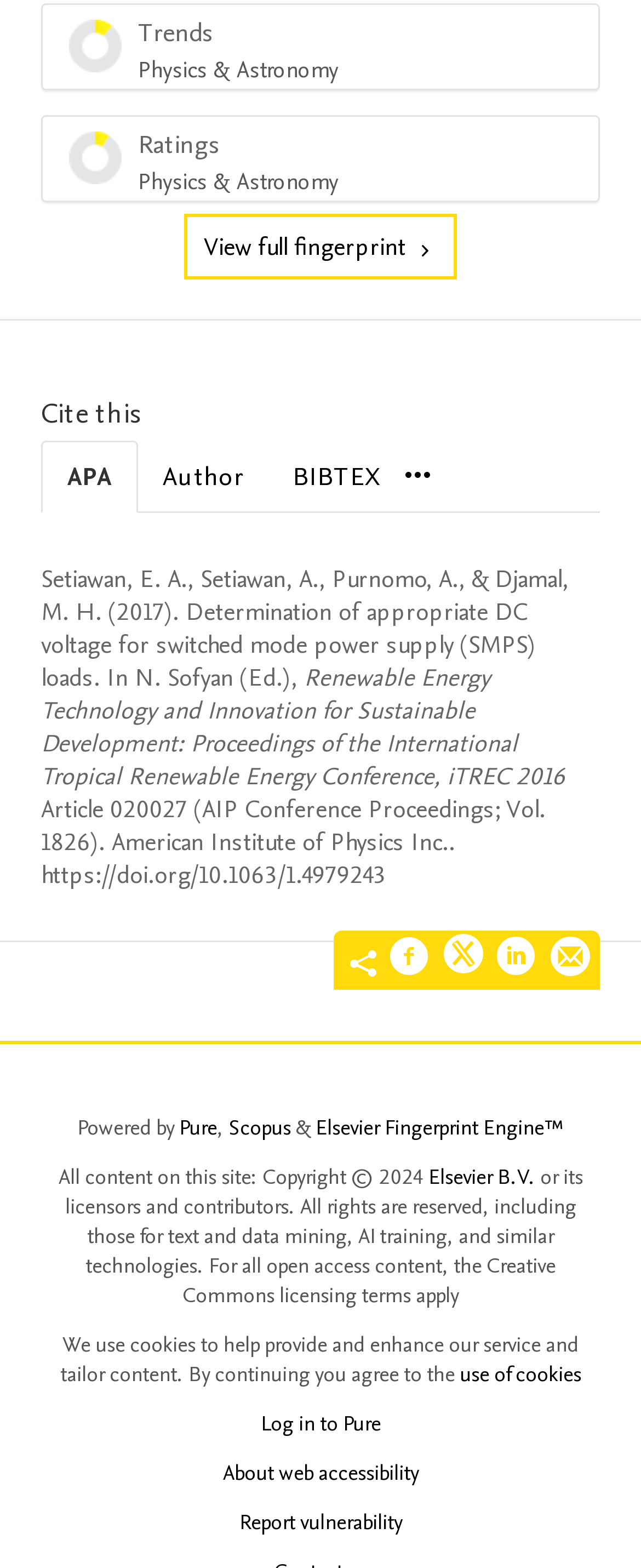What is the name of the publisher of the article?
Please look at the screenshot and answer in one word or a short phrase.

American Institute of Physics Inc.